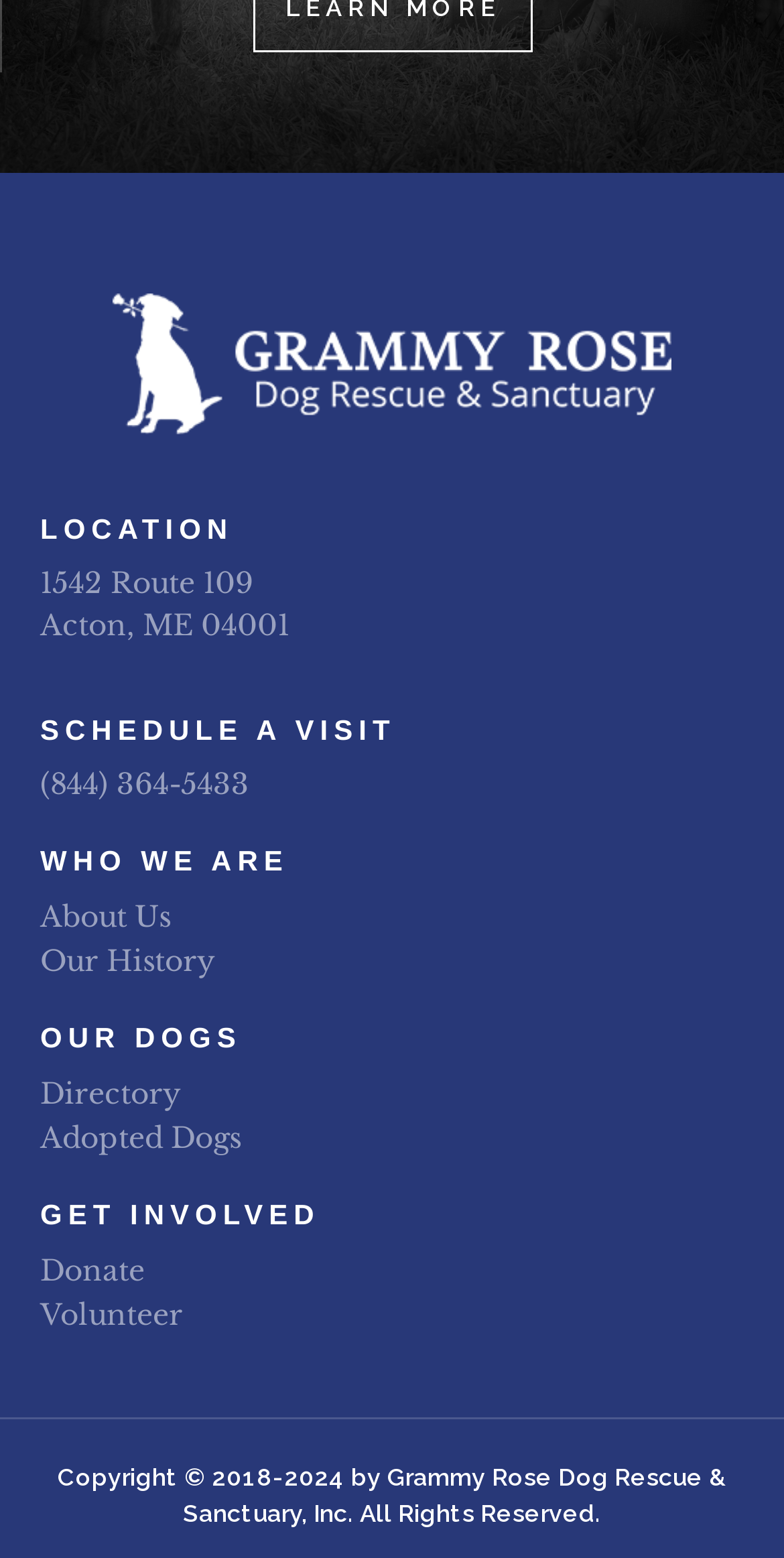Determine the bounding box coordinates for the element that should be clicked to follow this instruction: "learn about the organization". The coordinates should be given as four float numbers between 0 and 1, in the format [left, top, right, bottom].

[0.051, 0.574, 0.544, 0.603]